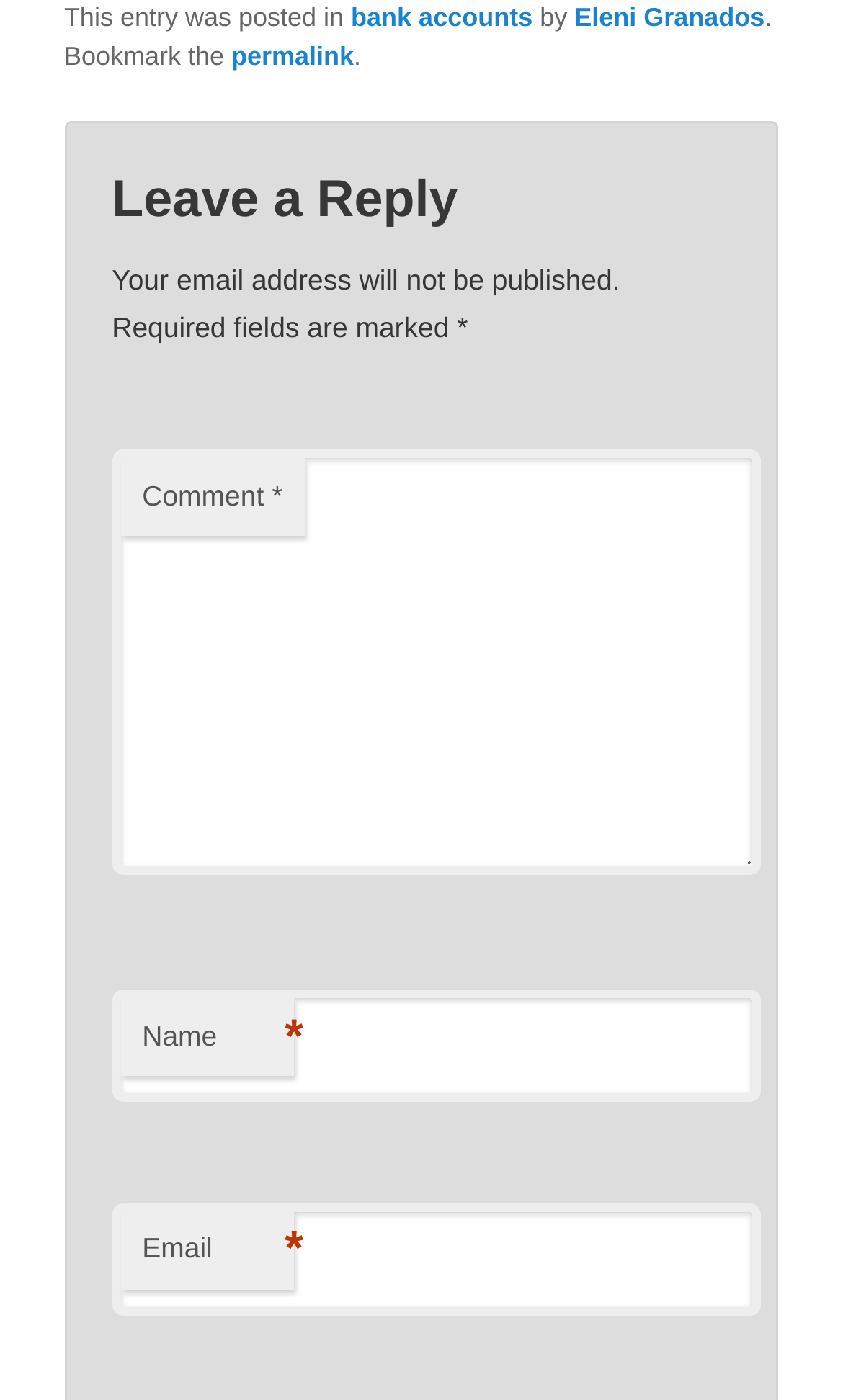Locate the bounding box of the UI element with the following description: "Eleni Granados".

[0.681, 0.002, 0.907, 0.023]